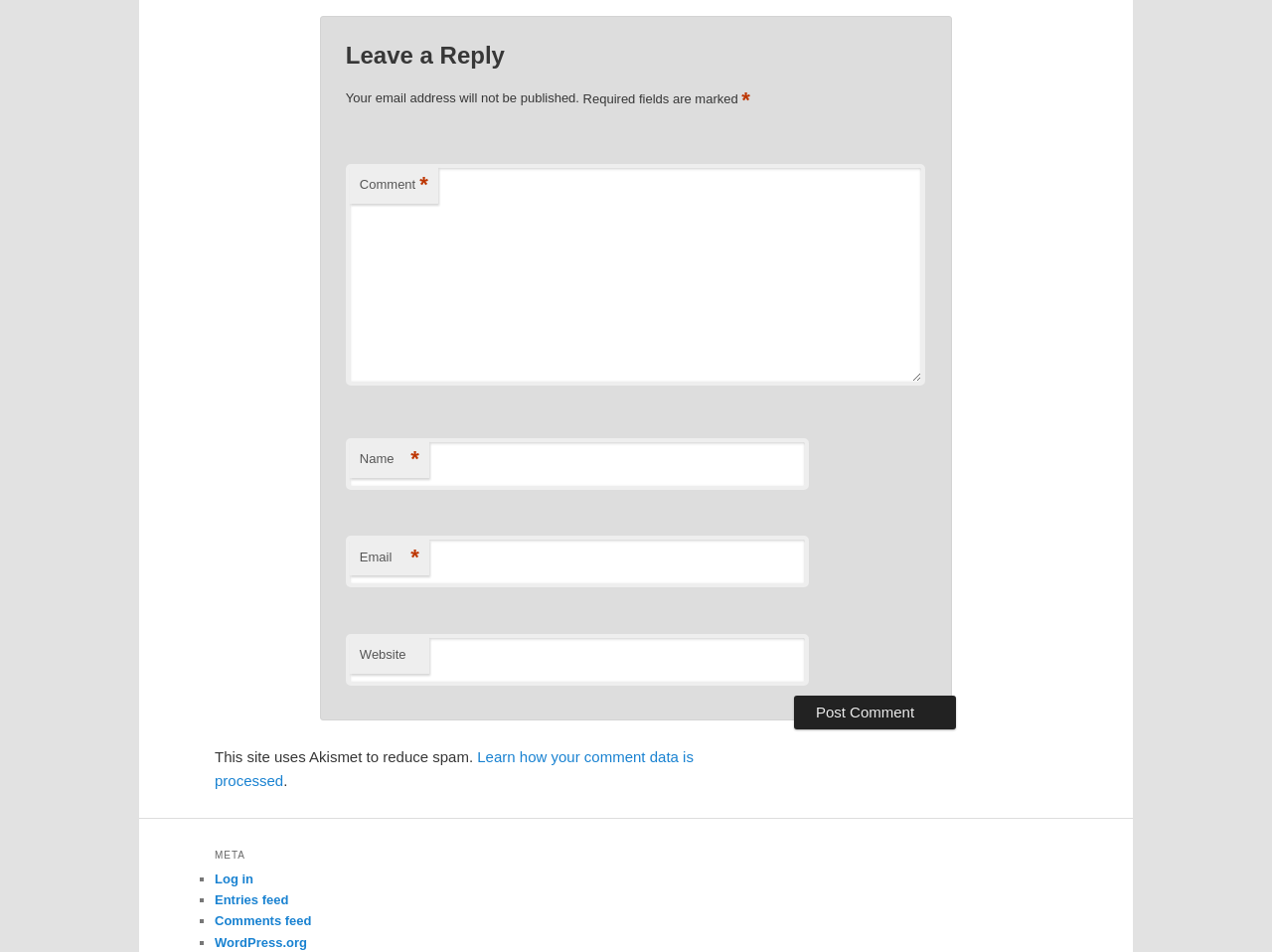Please locate the bounding box coordinates of the element that needs to be clicked to achieve the following instruction: "Learn how your comment data is processed". The coordinates should be four float numbers between 0 and 1, i.e., [left, top, right, bottom].

[0.169, 0.786, 0.545, 0.829]